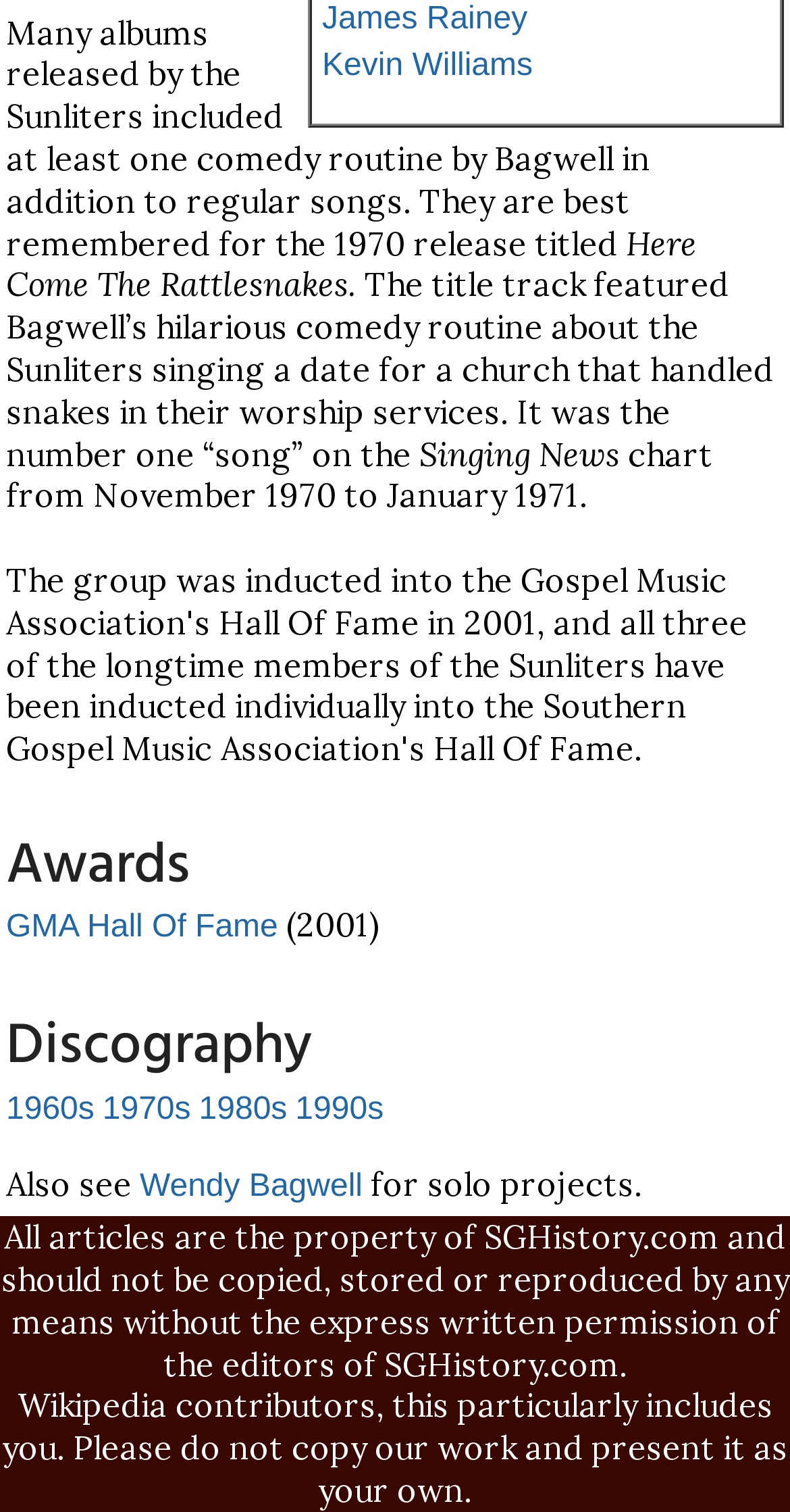Determine the bounding box coordinates in the format (top-left x, top-left y, bottom-right x, bottom-right y). Ensure all values are floating point numbers between 0 and 1. Identify the bounding box of the UI element described by: GMA Hall Of Fame

[0.008, 0.602, 0.352, 0.625]